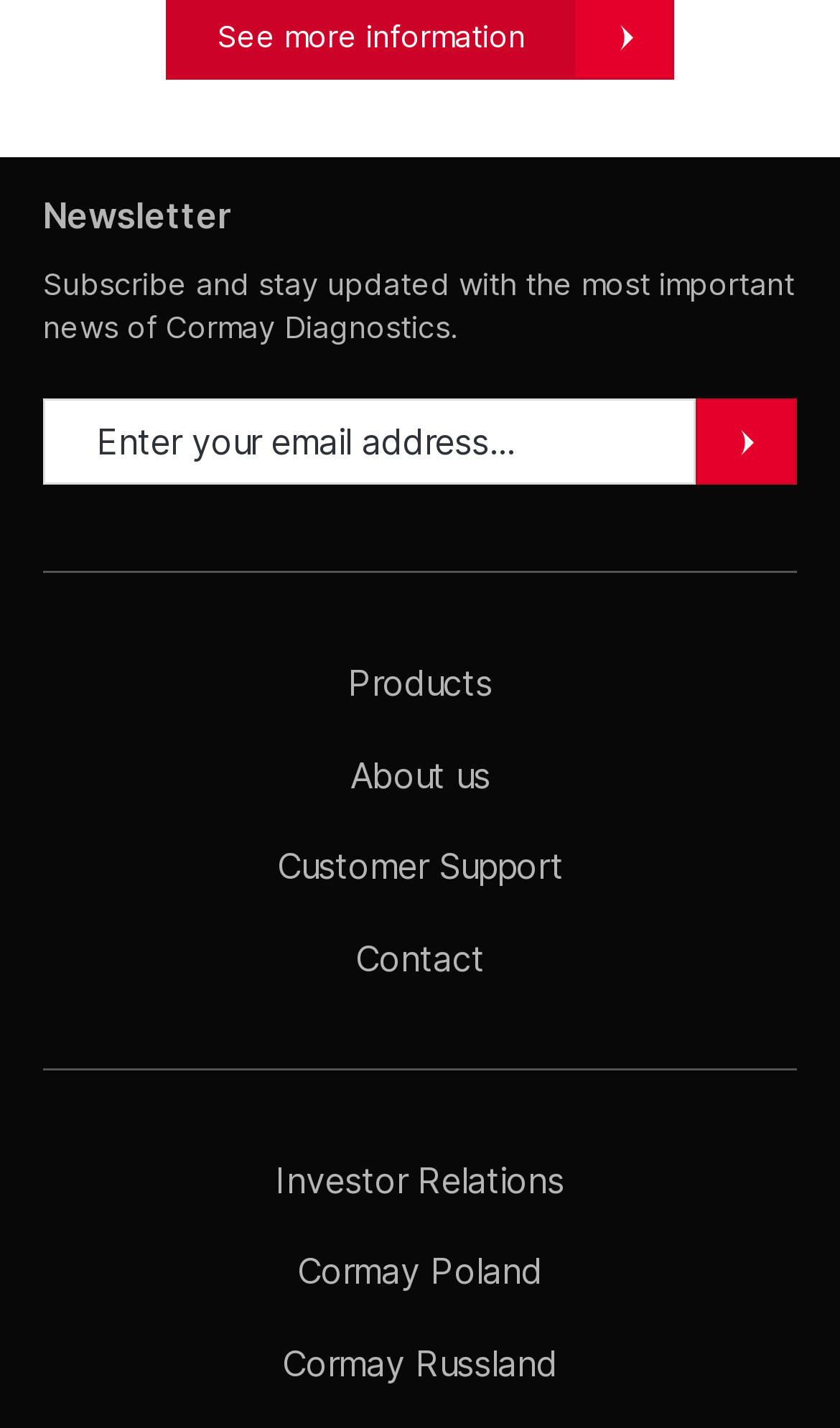How many navigation links are there?
Look at the screenshot and give a one-word or phrase answer.

7